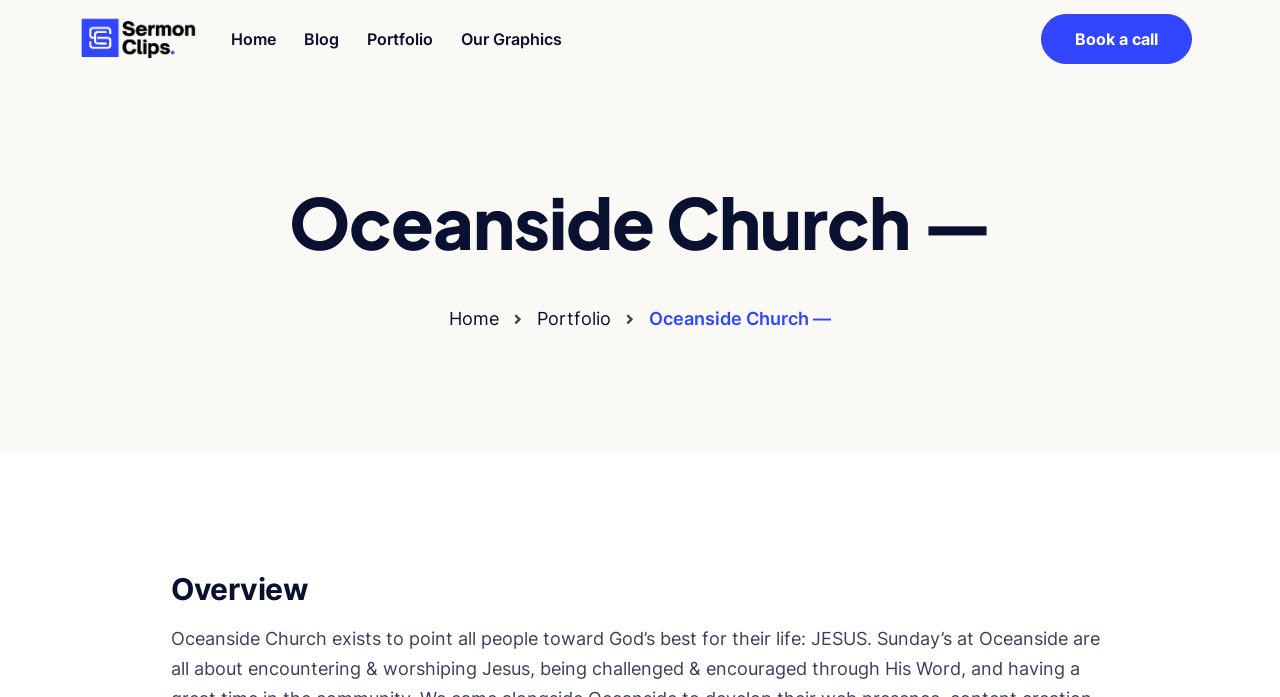Please indicate the bounding box coordinates for the clickable area to complete the following task: "Search for something". The coordinates should be specified as four float numbers between 0 and 1, i.e., [left, top, right, bottom].

None